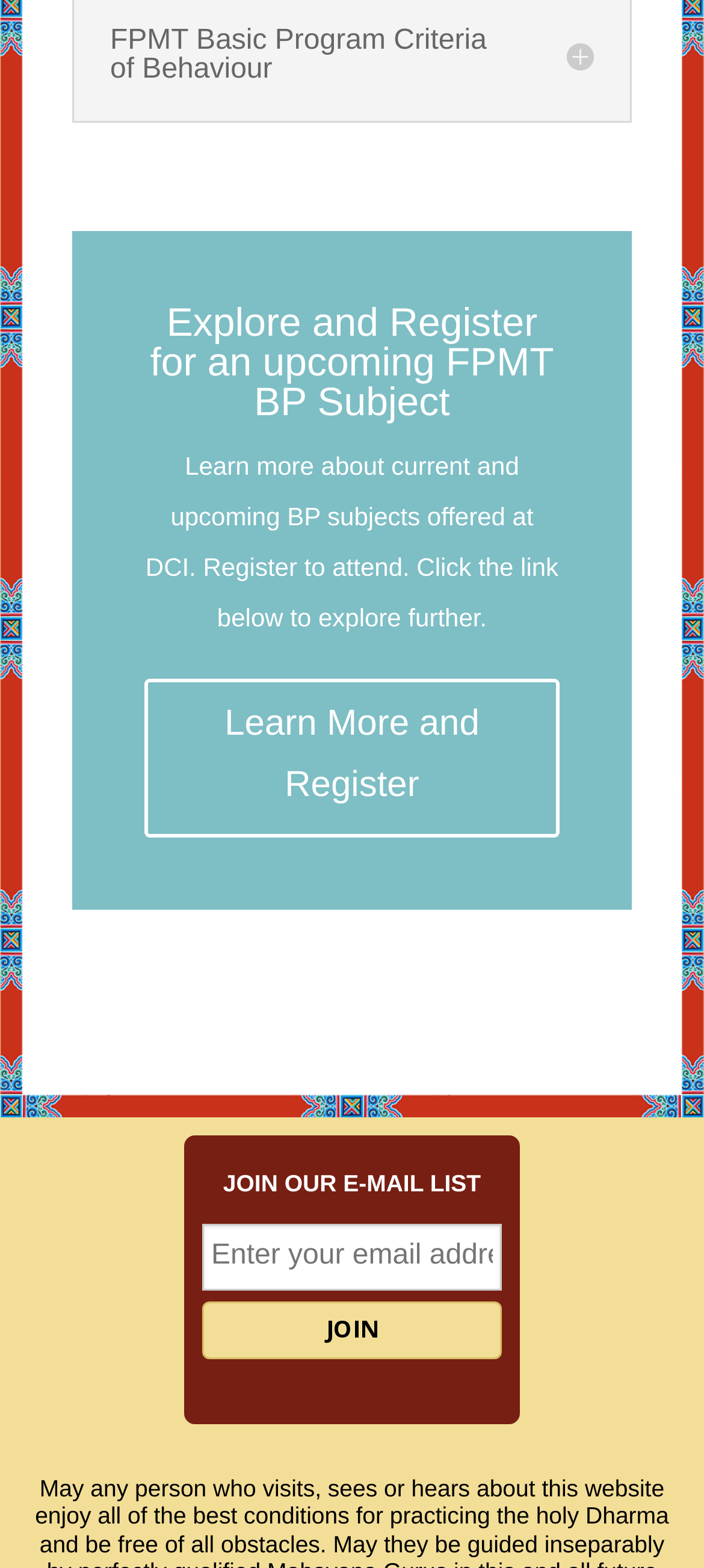Answer the question below with a single word or a brief phrase: 
How many headings are present on the webpage?

3